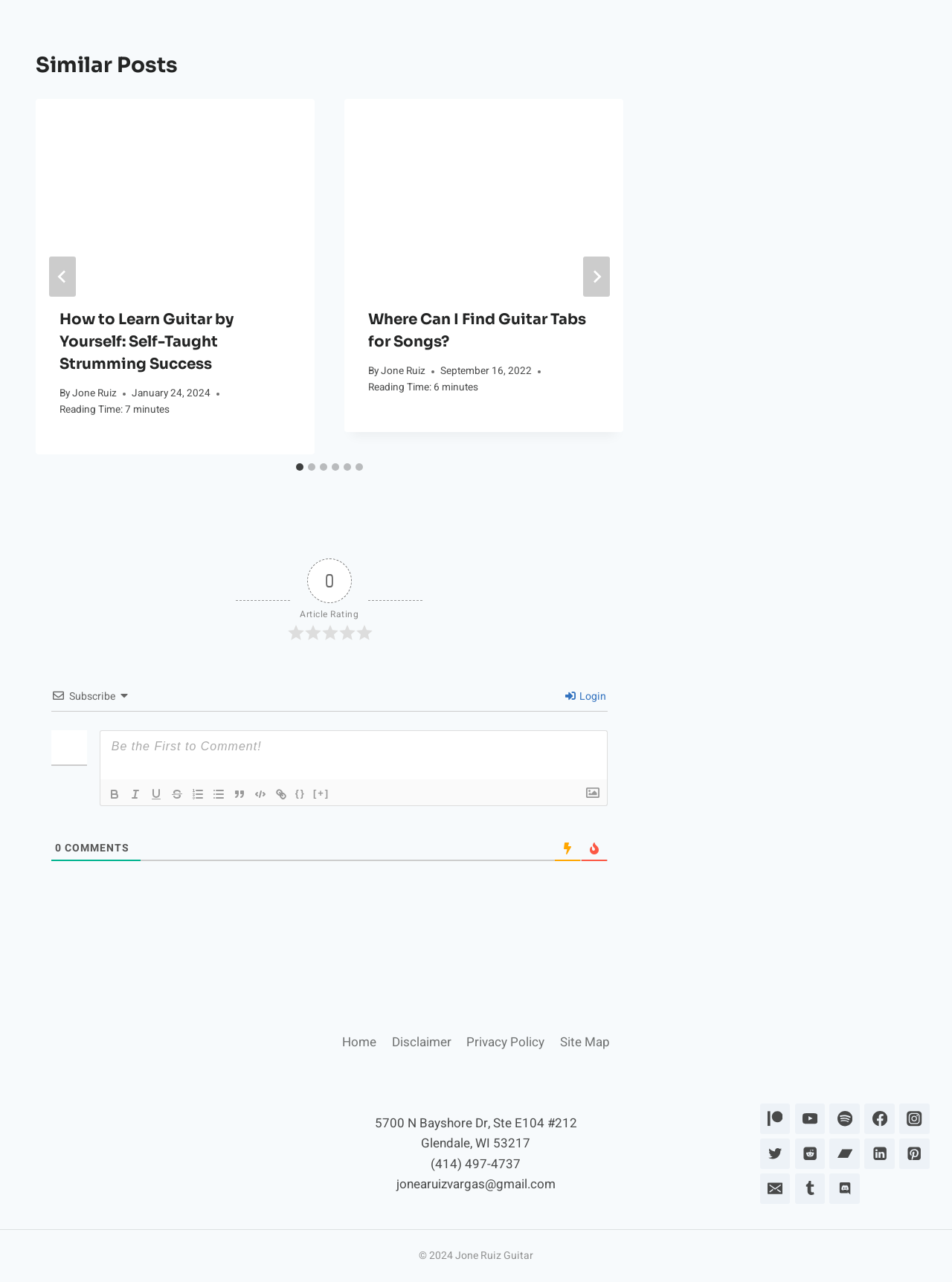Please determine the bounding box coordinates of the element to click on in order to accomplish the following task: "Click the 'Login' button". Ensure the coordinates are four float numbers ranging from 0 to 1, i.e., [left, top, right, bottom].

[0.594, 0.537, 0.637, 0.549]